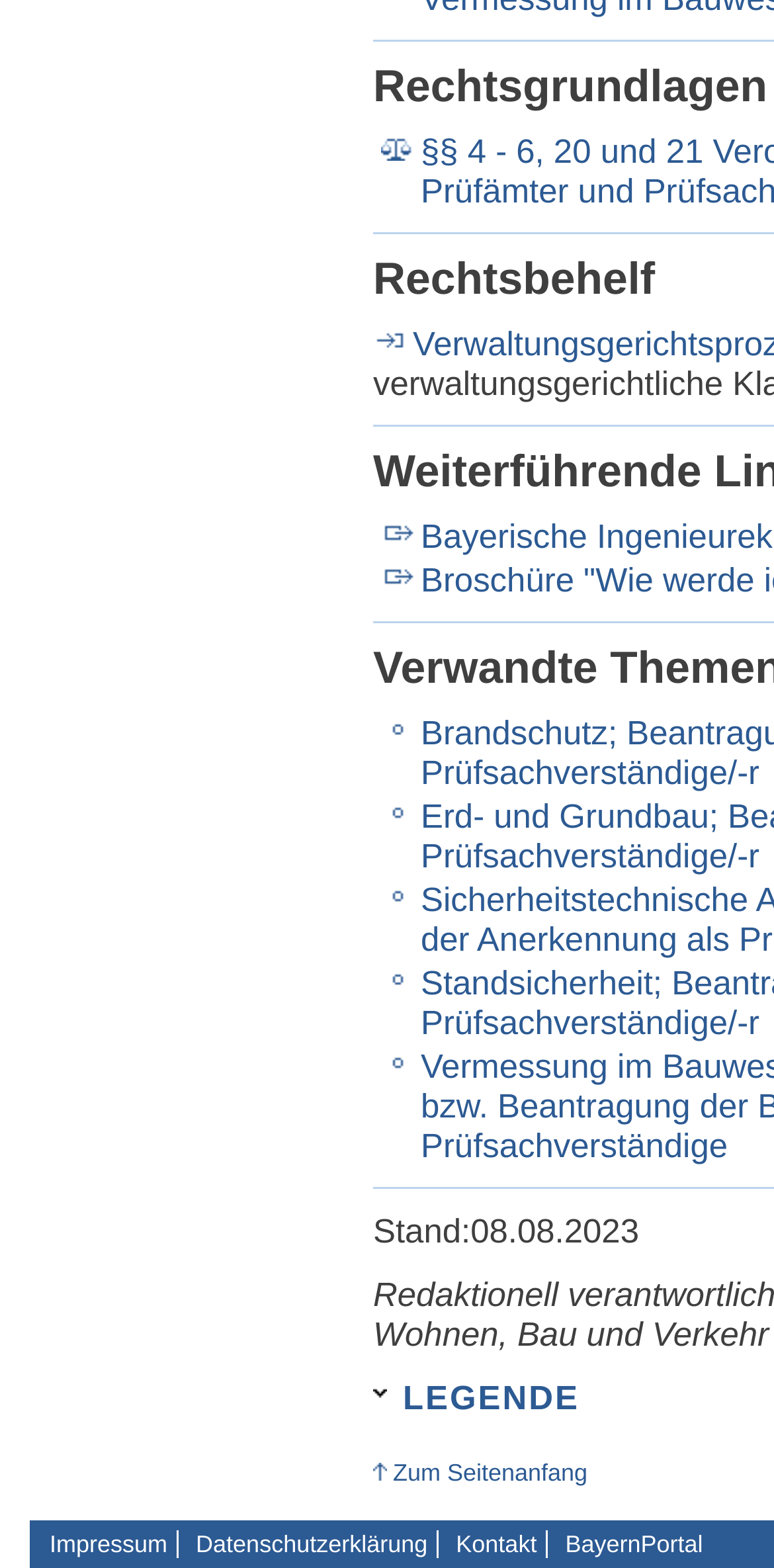What is the purpose of the 'Zum Seitenanfang' link?
Refer to the image and respond with a one-word or short-phrase answer.

To go to the top of the page